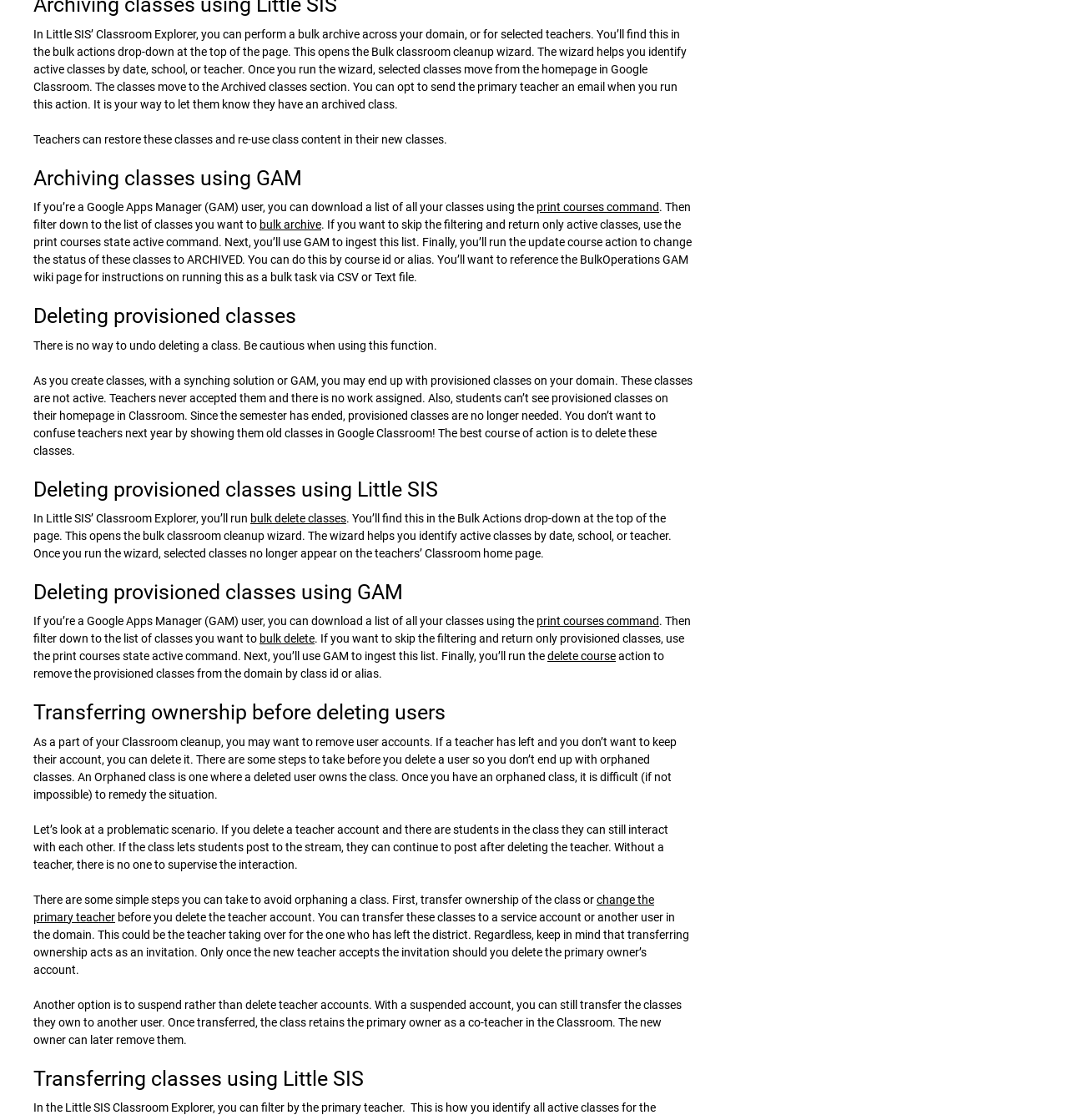Provide a brief response in the form of a single word or phrase:
What can teachers do with archived classes?

Restore and reuse